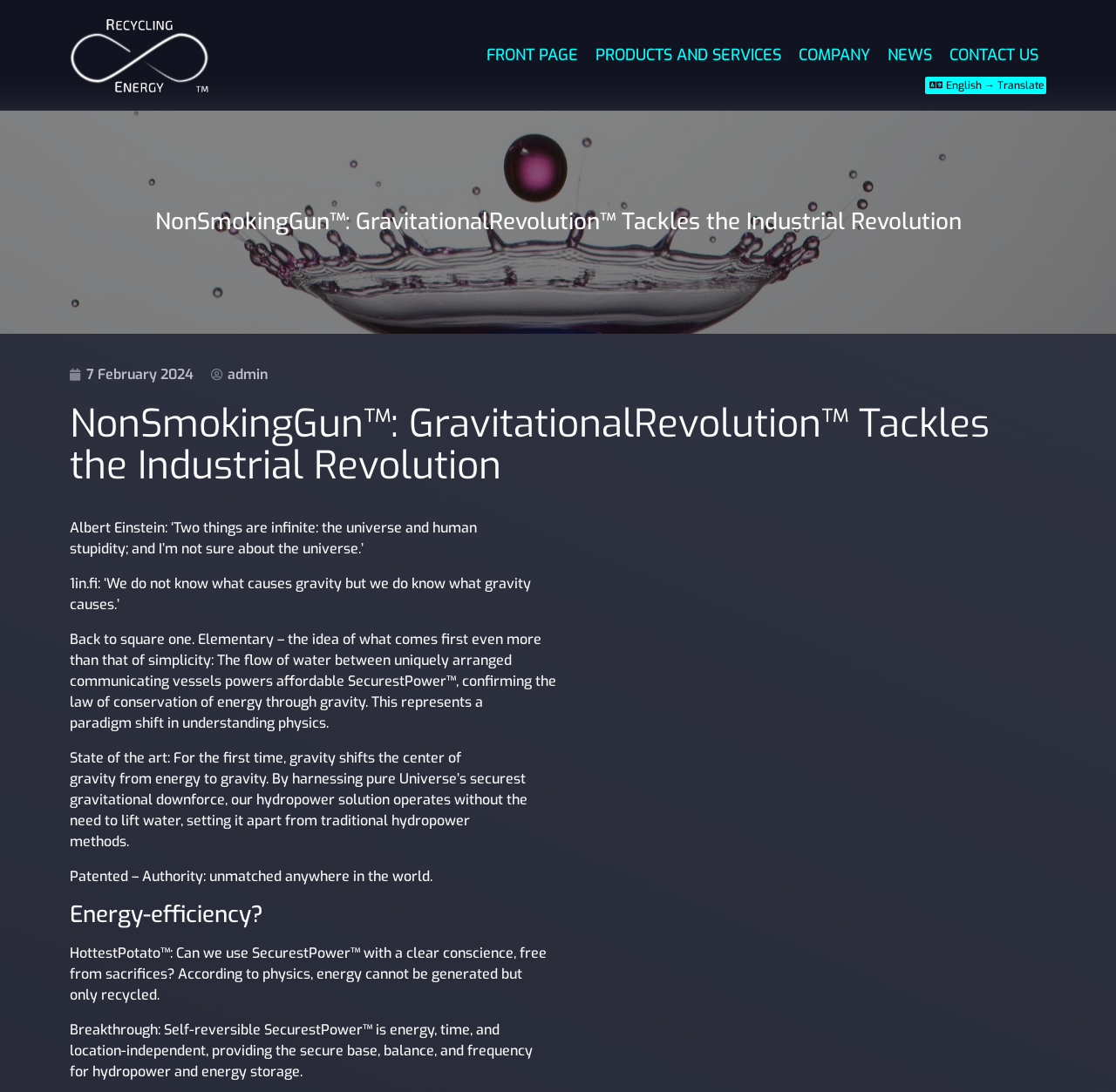What is the date mentioned on the webpage?
Please analyze the image and answer the question with as much detail as possible.

I found the date by looking at the link element '7 February 2024' which is located at [0.062, 0.334, 0.173, 0.353] and has a child element 'time' indicating that it is a date.